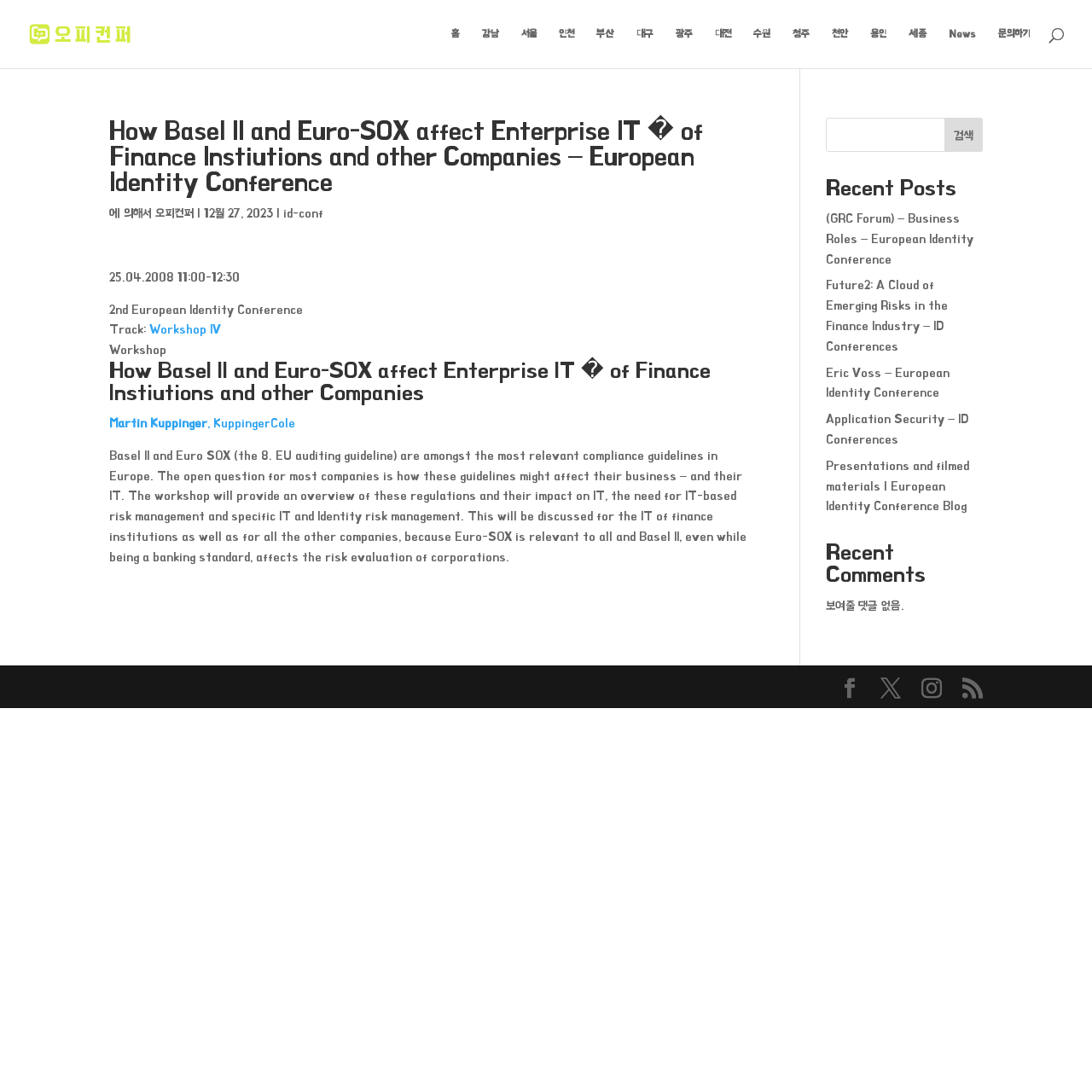Please mark the clickable region by giving the bounding box coordinates needed to complete this instruction: "Read the article 'How Basel II and Euro-SOX affect Enterprise IT'".

[0.1, 0.108, 0.689, 0.539]